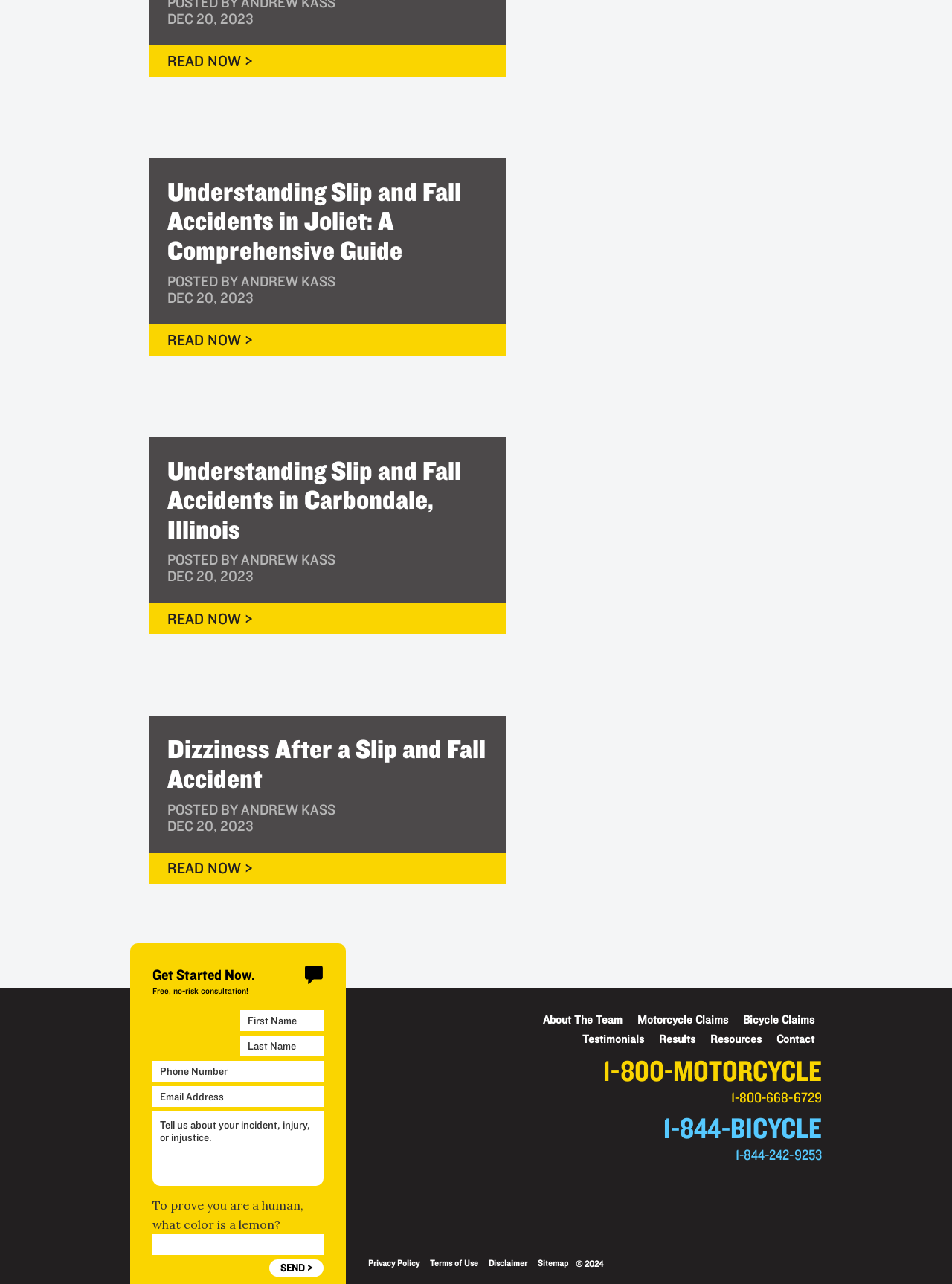Please mark the bounding box coordinates of the area that should be clicked to carry out the instruction: "Learn more about the team".

[0.57, 0.789, 0.654, 0.799]